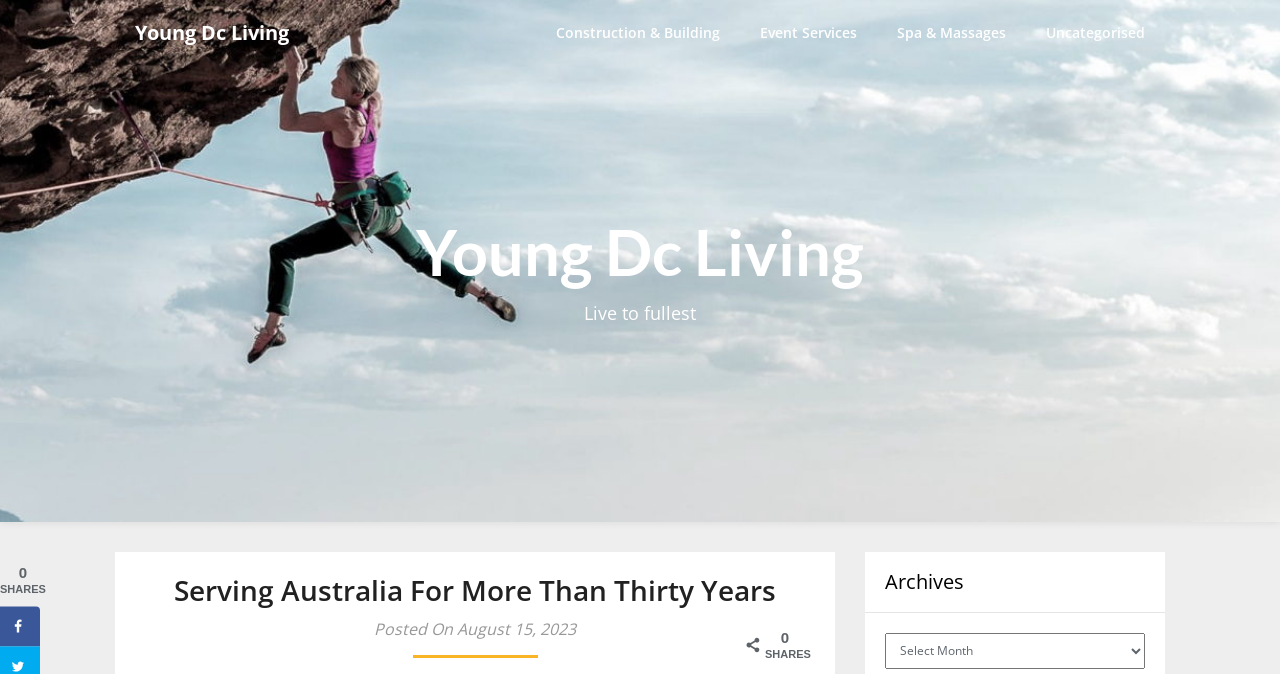Predict the bounding box of the UI element based on this description: "Uncategorised".

[0.802, 0.0, 0.91, 0.096]